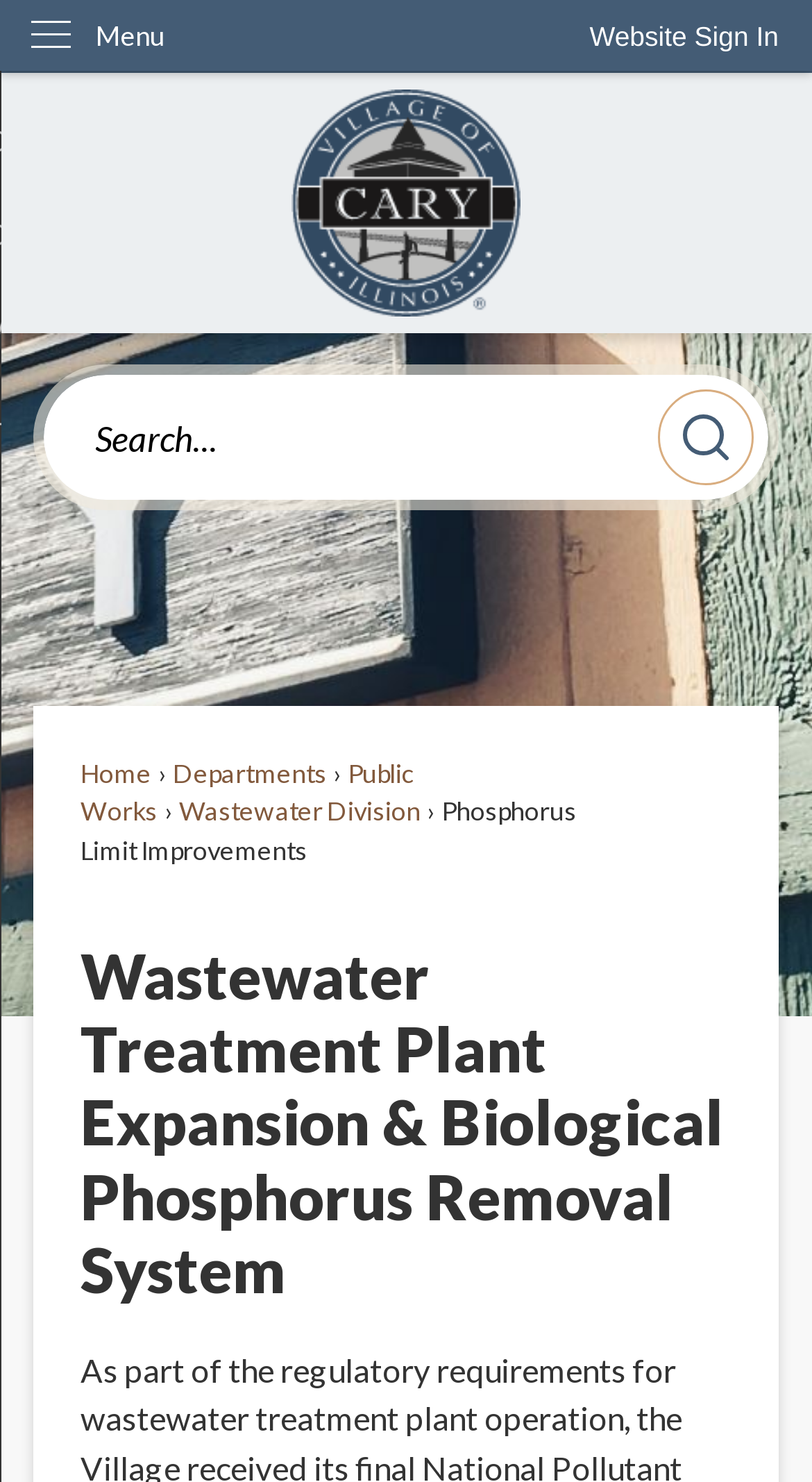Please provide a comprehensive response to the question below by analyzing the image: 
What is the location of the Village of Cary Illinois home page link?

The Village of Cary Illinois home page link has a bounding box coordinate of [0.359, 0.06, 0.641, 0.213], which indicates that it is located near the top-left corner of the webpage.